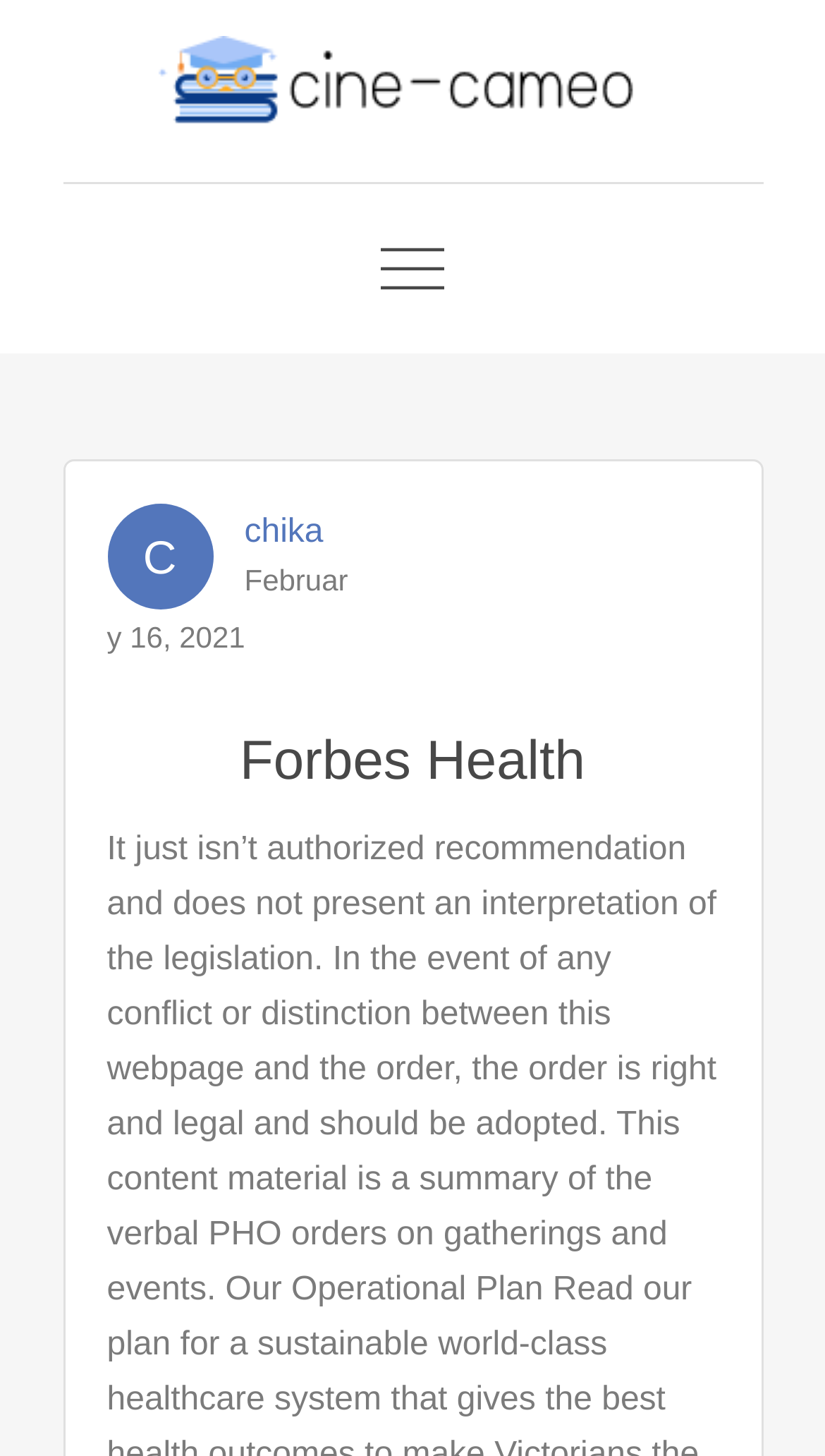Use the information in the screenshot to answer the question comprehensively: What is the date mentioned on the webpage?

I found the date by examining the link element with the text 'February 16, 2021' which is a child element of the button element.